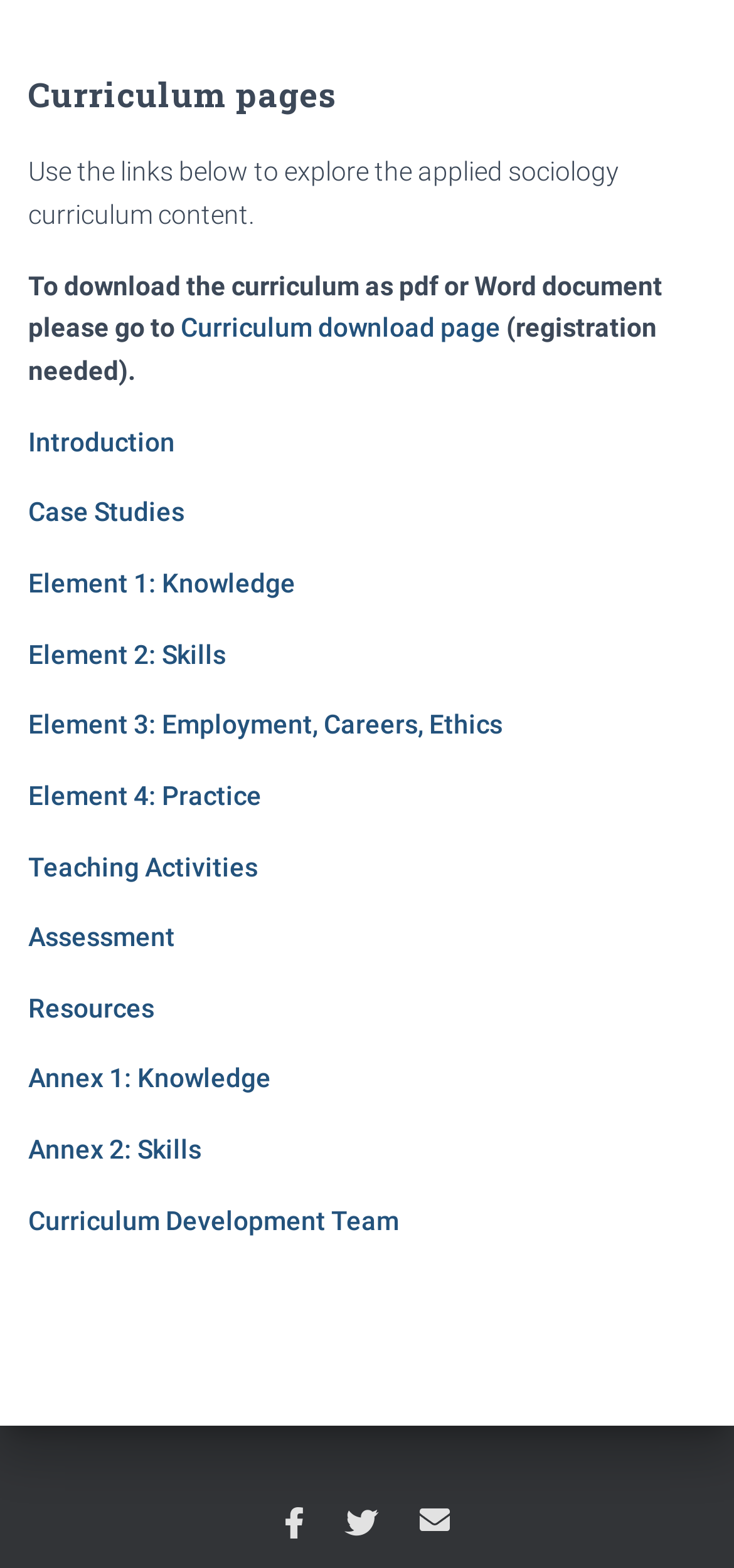Provide the bounding box coordinates in the format (top-left x, top-left y, bottom-right x, bottom-right y). All values are floating point numbers between 0 and 1. Determine the bounding box coordinate of the UI element described as: Element 3: Employment, Careers, Ethics

[0.038, 0.452, 0.685, 0.472]